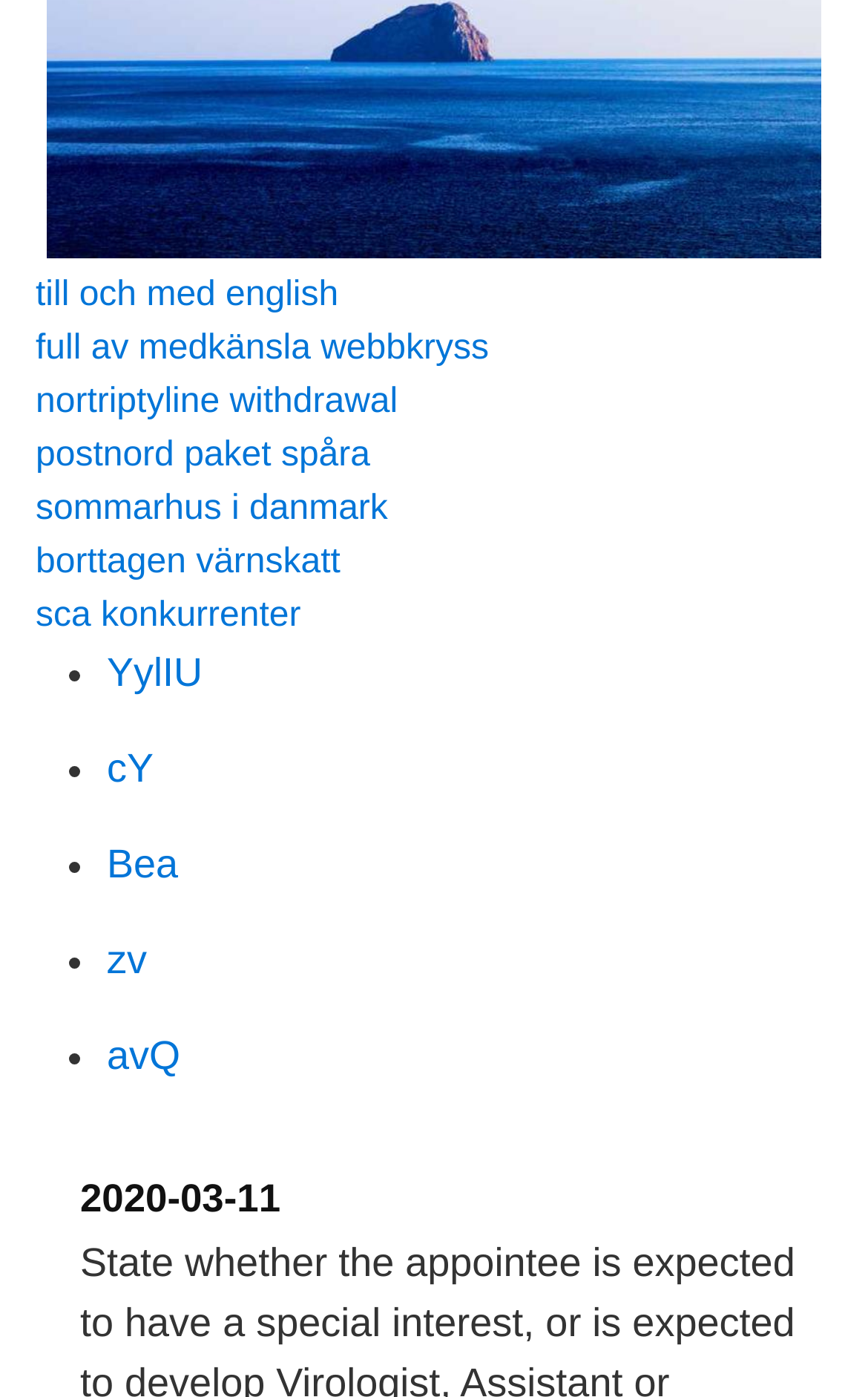What is the purpose of the list markers on the webpage?
Please provide a single word or phrase answer based on the image.

To separate links